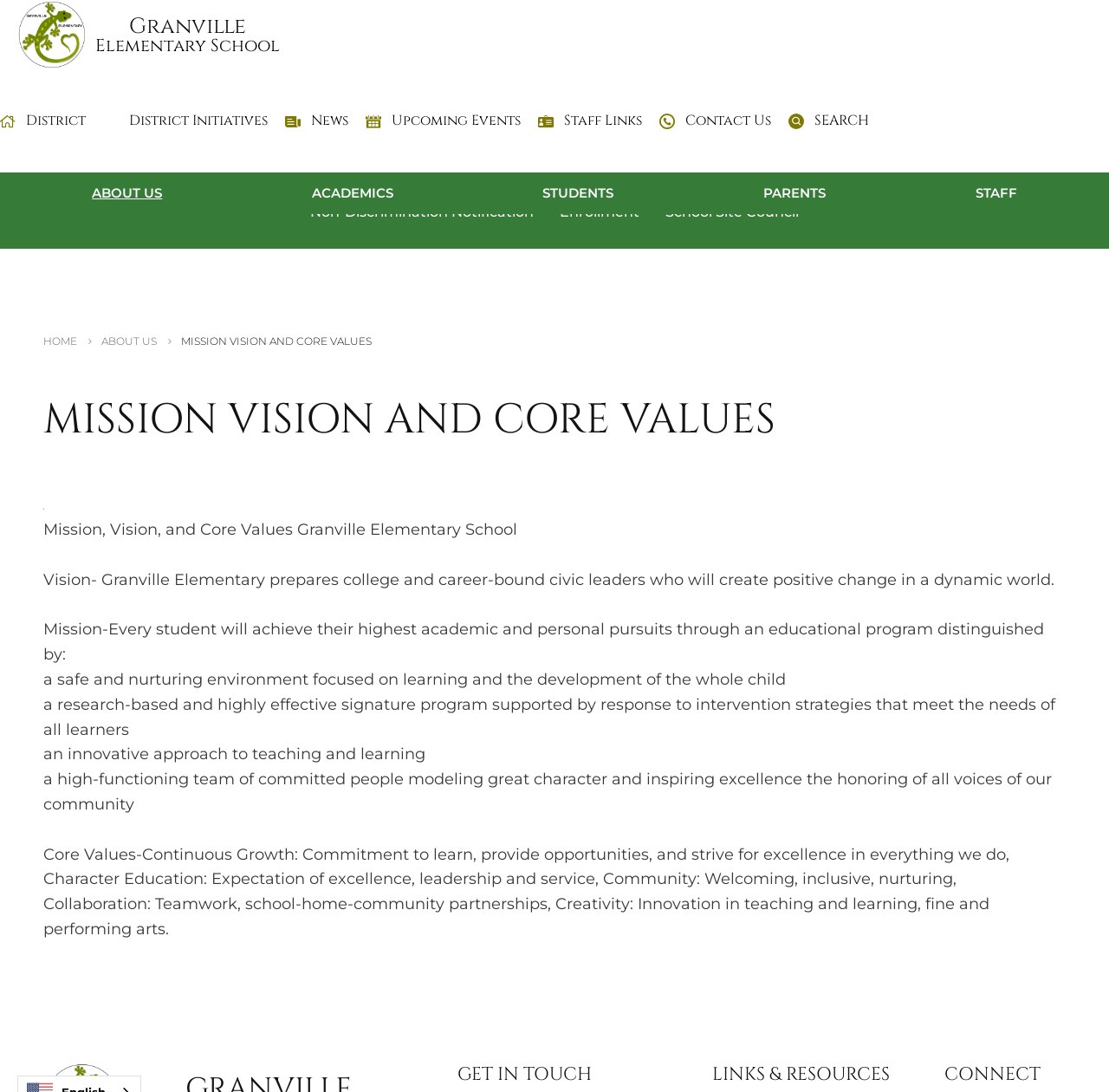Please determine the bounding box coordinates for the UI element described here. Use the format (top-left x, top-left y, bottom-right x, bottom-right y) with values bounded between 0 and 1: About Us

[0.083, 0.158, 0.146, 0.196]